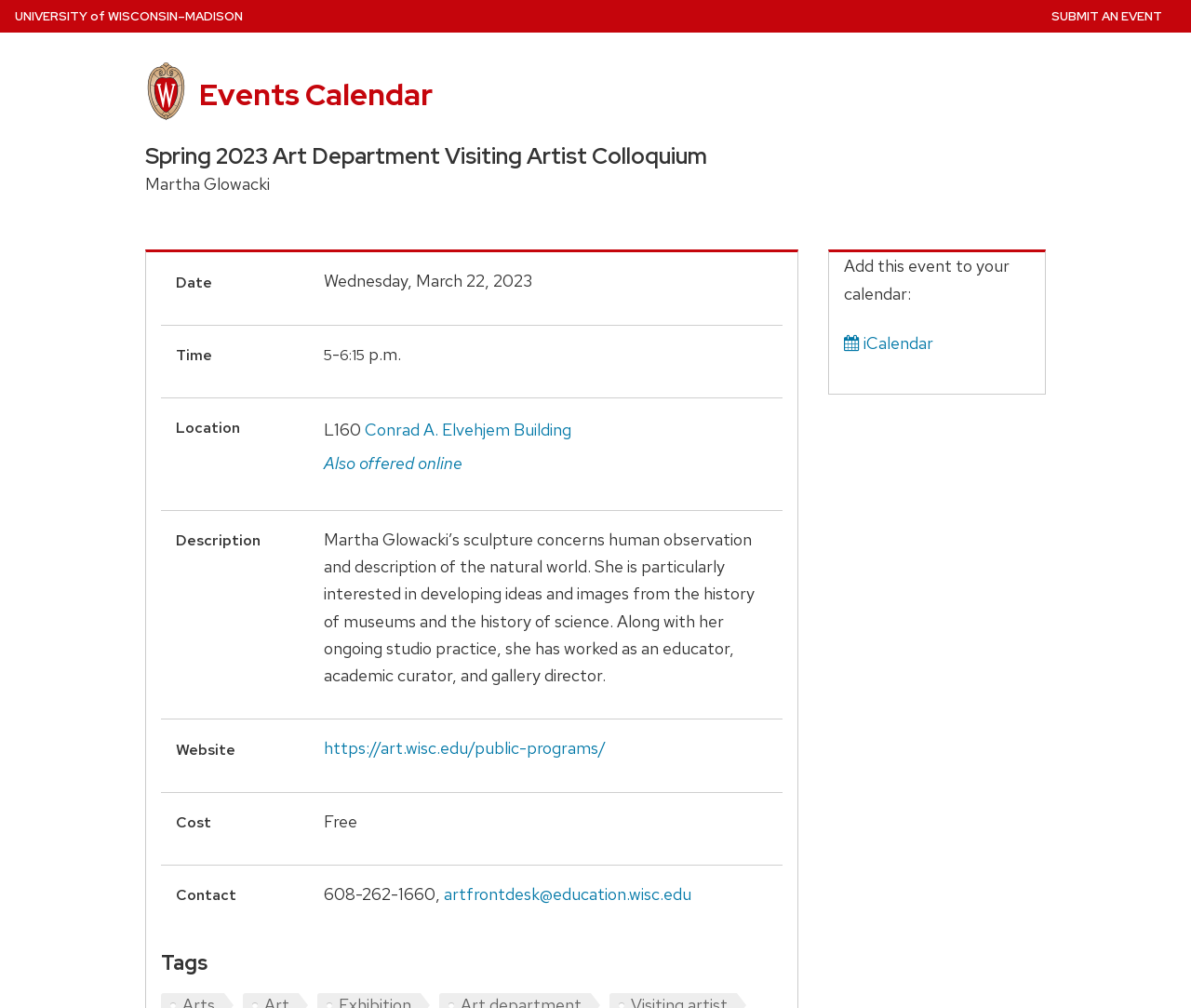Locate the bounding box coordinates of the clickable region to complete the following instruction: "Go to University home page."

[0.012, 0.0, 0.204, 0.032]